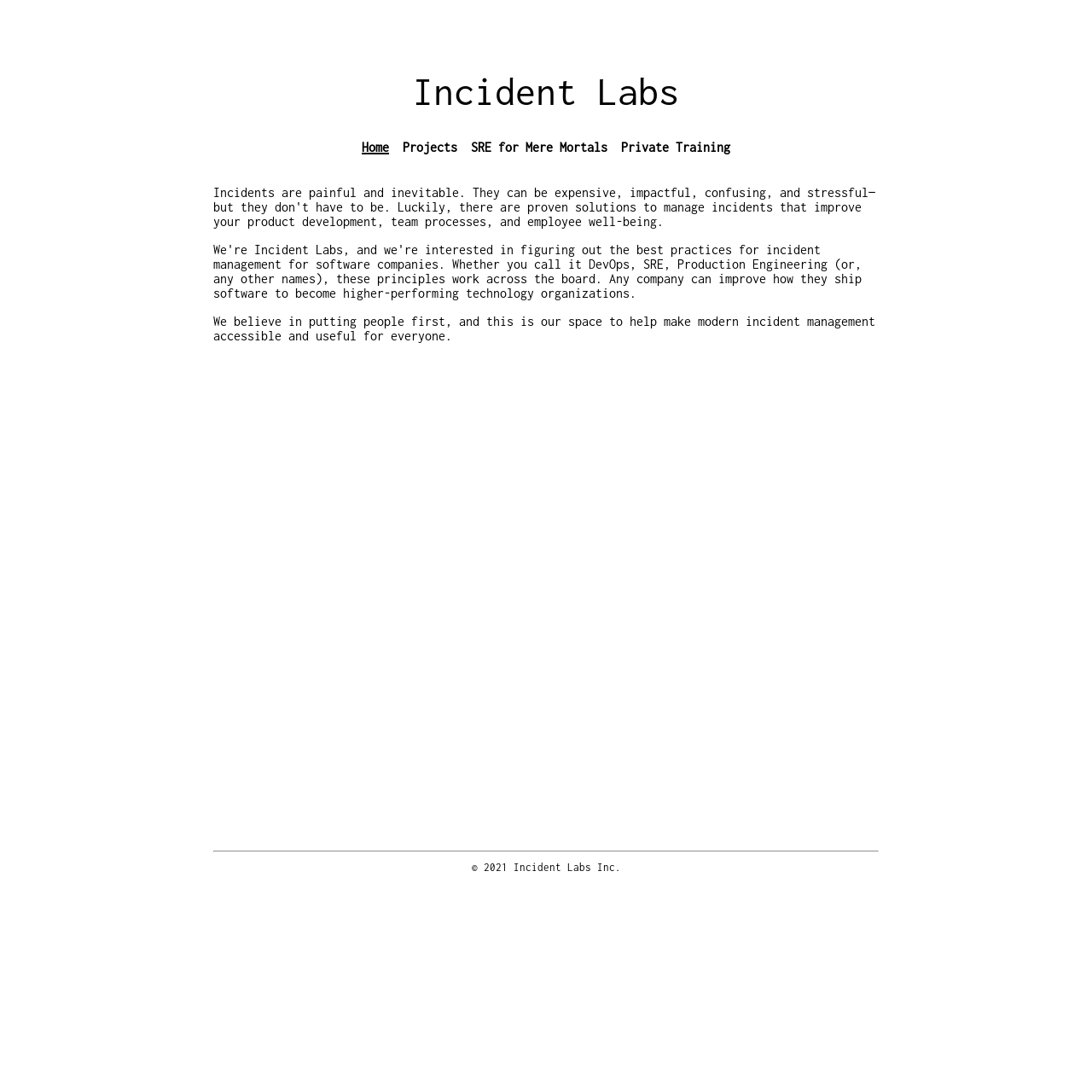Find the bounding box coordinates for the UI element whose description is: "usav8or@yahoo.com". The coordinates should be four float numbers between 0 and 1, in the format [left, top, right, bottom].

None